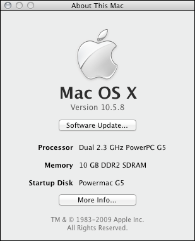Describe all the aspects of the image extensively.

The image displays the "About This Mac" window from a Mac OS X system, highlighting its specifications. The window shows the OS version as "10.5.8" and features the iconic Apple logo at the top. Below the OS version, crucial details include the processor type, listed as "Dual 2.3 GHz PowerPC G5," and the memory capacity of "10 GB DDR2 SDRAM." The startup disk is identified as "PowerMac G5." The interface design is characteristic of earlier Mac systems, reflecting a clean and simple aesthetic typical of macOS during that era. The image is indicative of vintage computing and is part of a broader context discussing modifications and enhancements for Power Mac G5 systems.